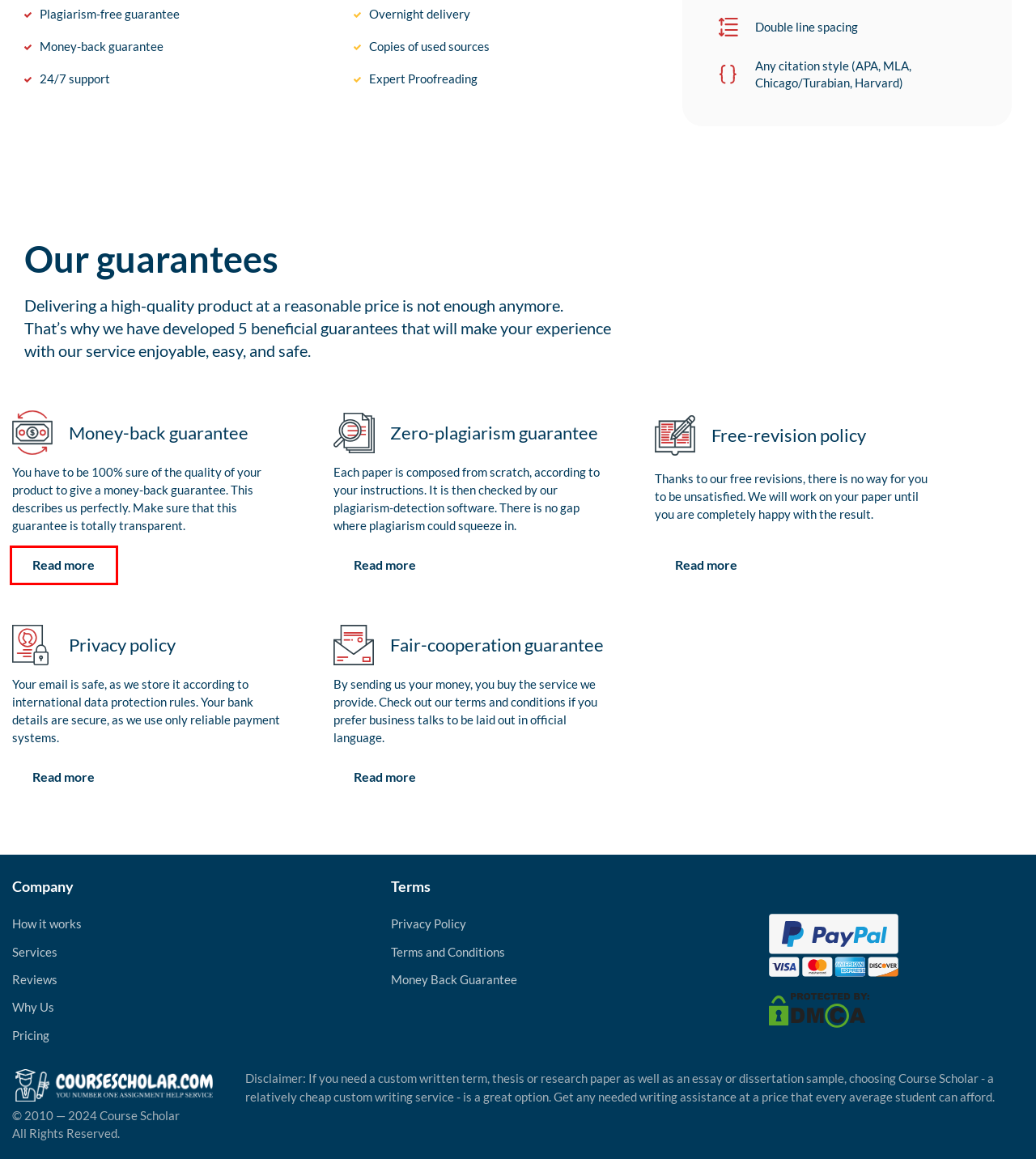Given a webpage screenshot with a red bounding box around a UI element, choose the webpage description that best matches the new webpage after clicking the element within the bounding box. Here are the candidates:
A. Plagiarism-Free Guarantee - Course Scholar
B. Money Back Guarantee - Course Scholar
C. Dashboard | Course Scholar
D. Reviews - Course Scholar
E. Services - Course Scholar
F. How it works - Course Scholar
G. Terms and Conditions - Course Scholar
H. Excelling in Online Classes: Your Path to Academic Success - Course Scholar

B